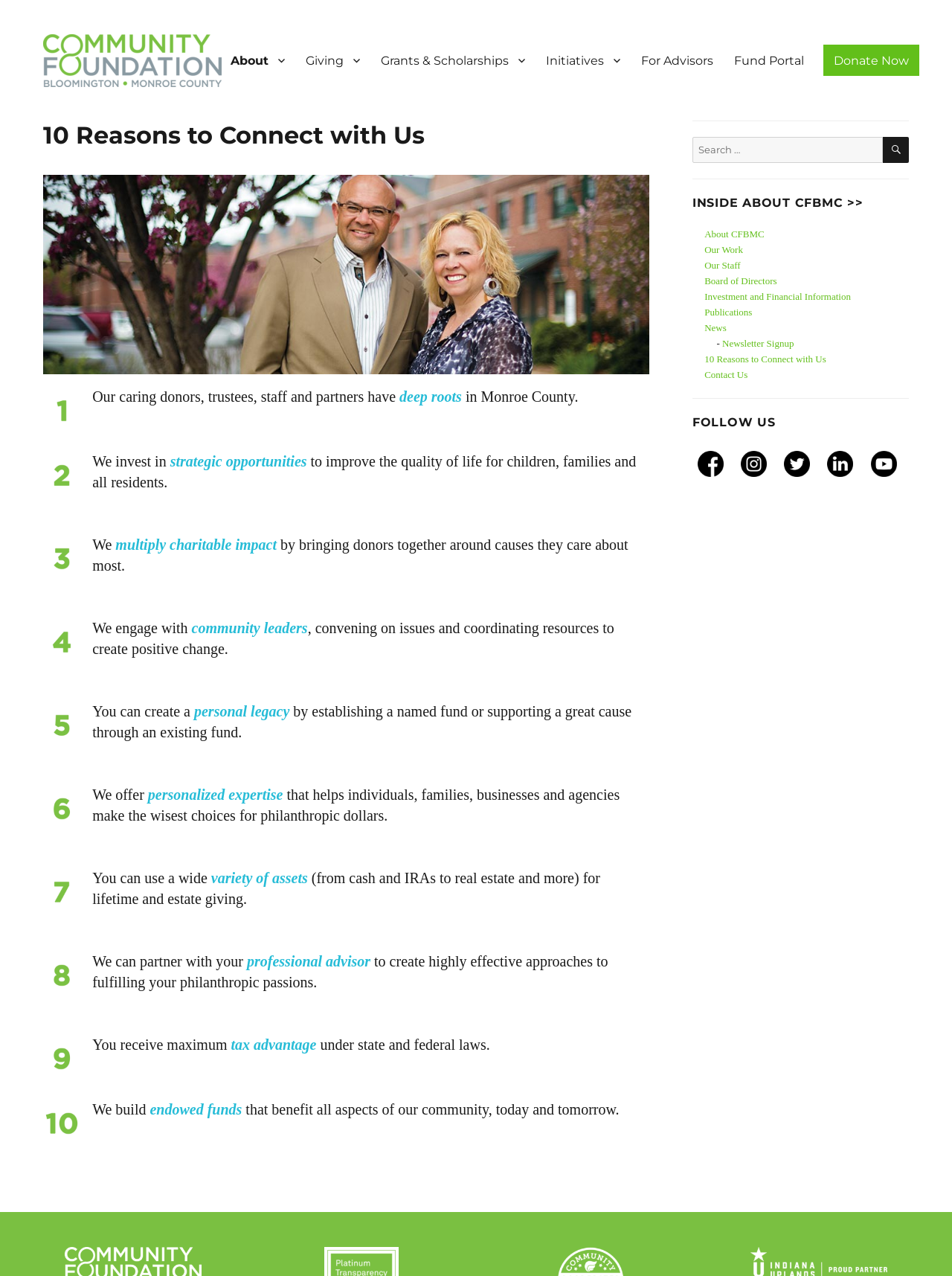Please identify the coordinates of the bounding box that should be clicked to fulfill this instruction: "Click the 'For Advisors' link".

[0.662, 0.035, 0.76, 0.059]